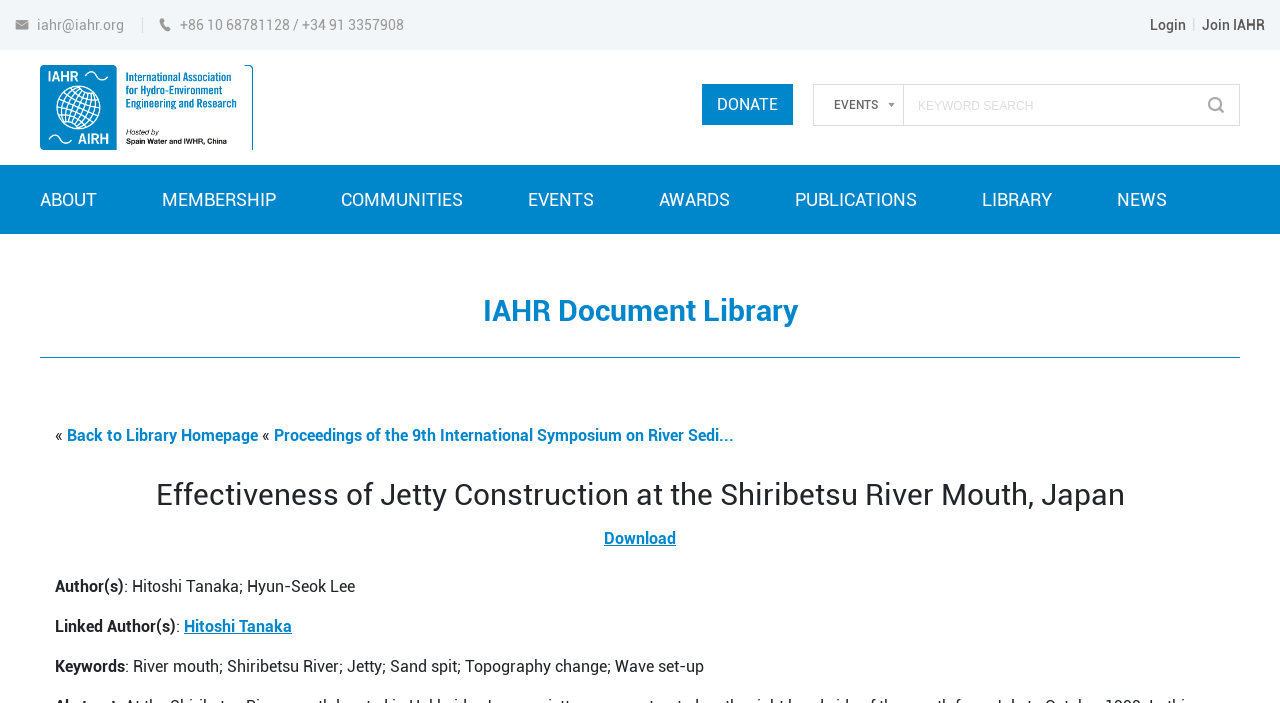What is the name of the river mentioned in this document?
Answer the question with a single word or phrase, referring to the image.

Shiribetsu River